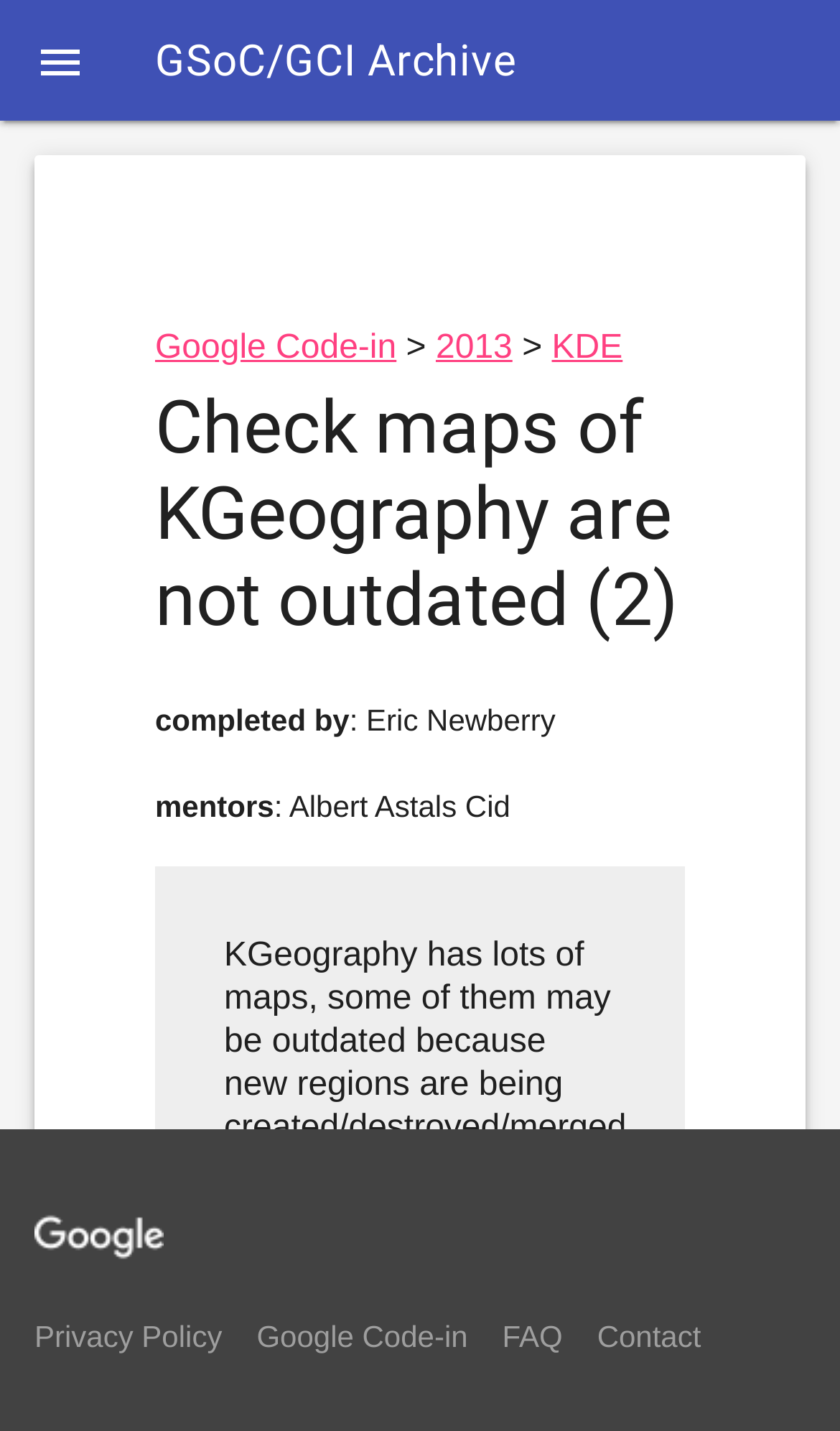Based on the image, please elaborate on the answer to the following question:
What is the name of the mentor?

The name of the mentor can be found in the main section of the webpage, where it is written as 'mentors: Albert Astals Cid'.